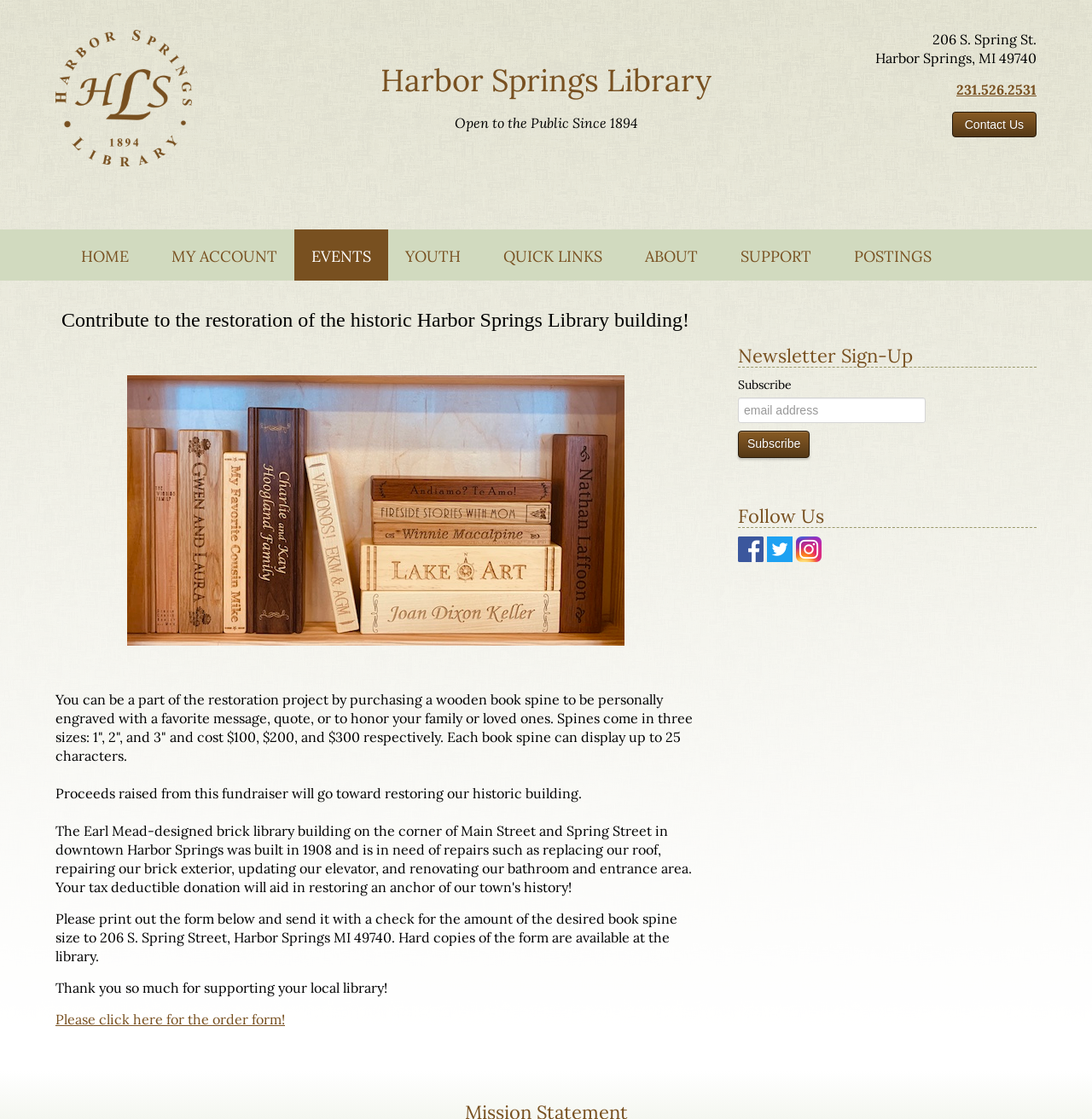Could you locate the bounding box coordinates for the section that should be clicked to accomplish this task: "Click the 'HOME' link".

[0.051, 0.205, 0.141, 0.251]